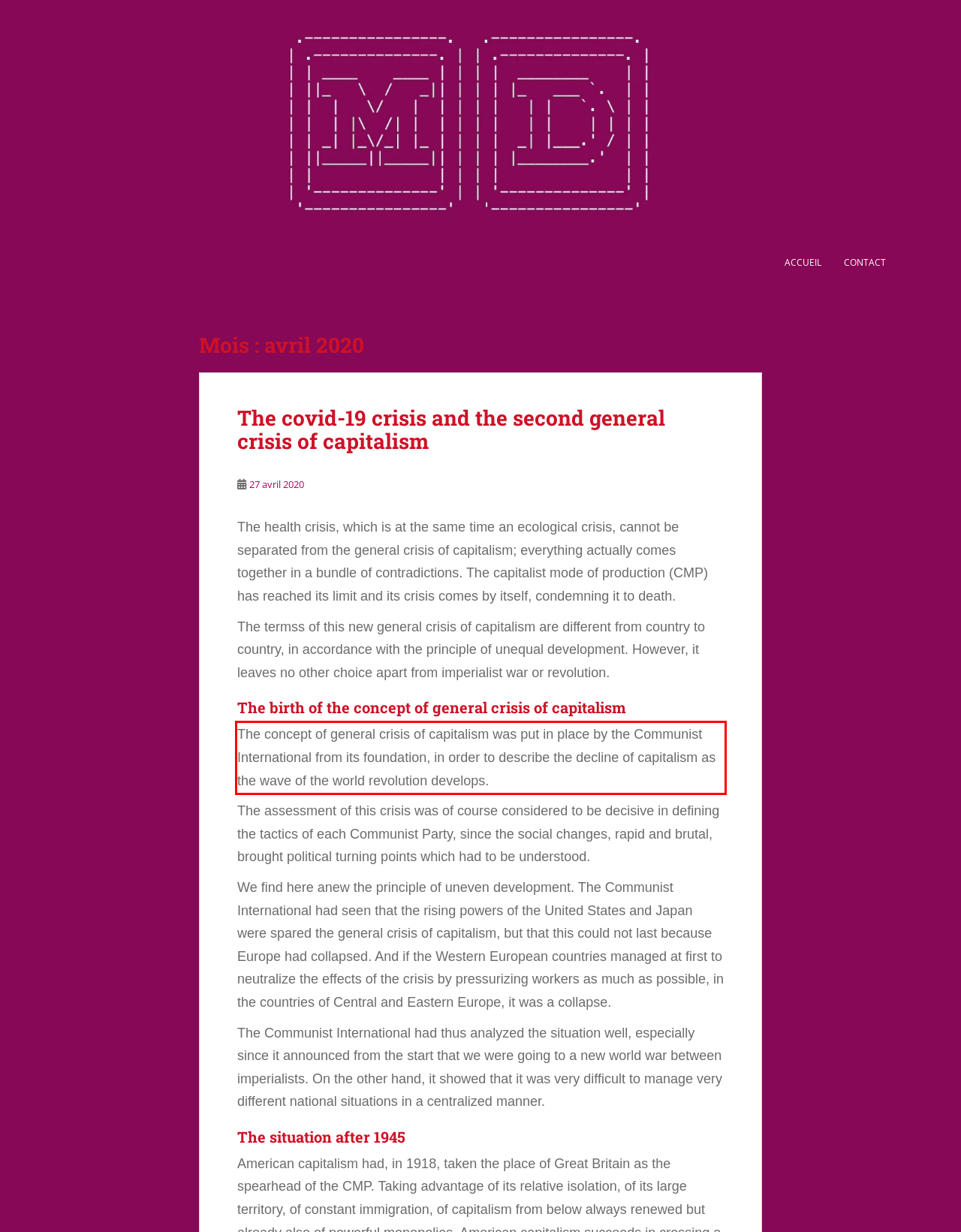Identify the text within the red bounding box on the webpage screenshot and generate the extracted text content.

The concept of general crisis of capitalism was put in place by the Communist International from its foundation, in order to describe the decline of capitalism as the wave of the world revolution develops.